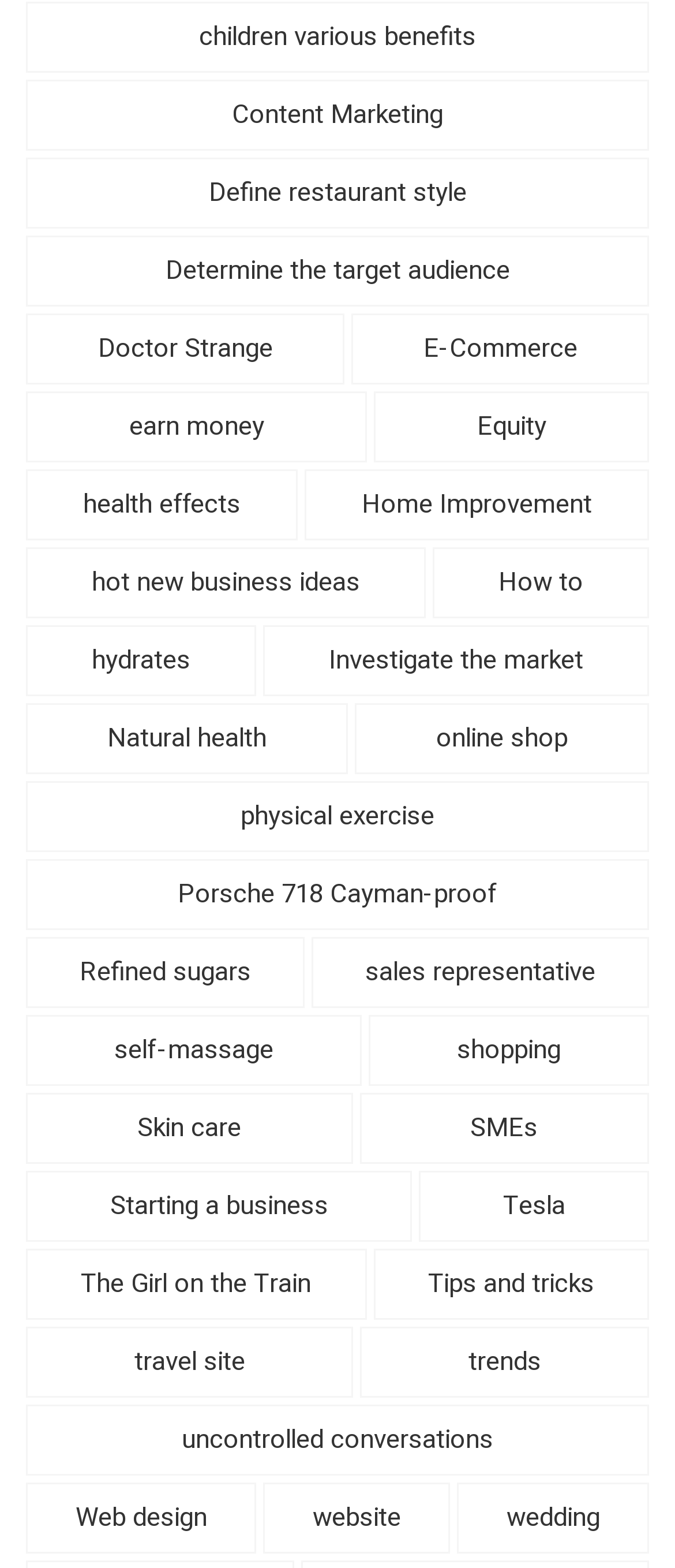Determine the bounding box coordinates of the UI element described below. Use the format (top-left x, top-left y, bottom-right x, bottom-right y) with floating point numbers between 0 and 1: The Girl on the Train

[0.038, 0.797, 0.542, 0.842]